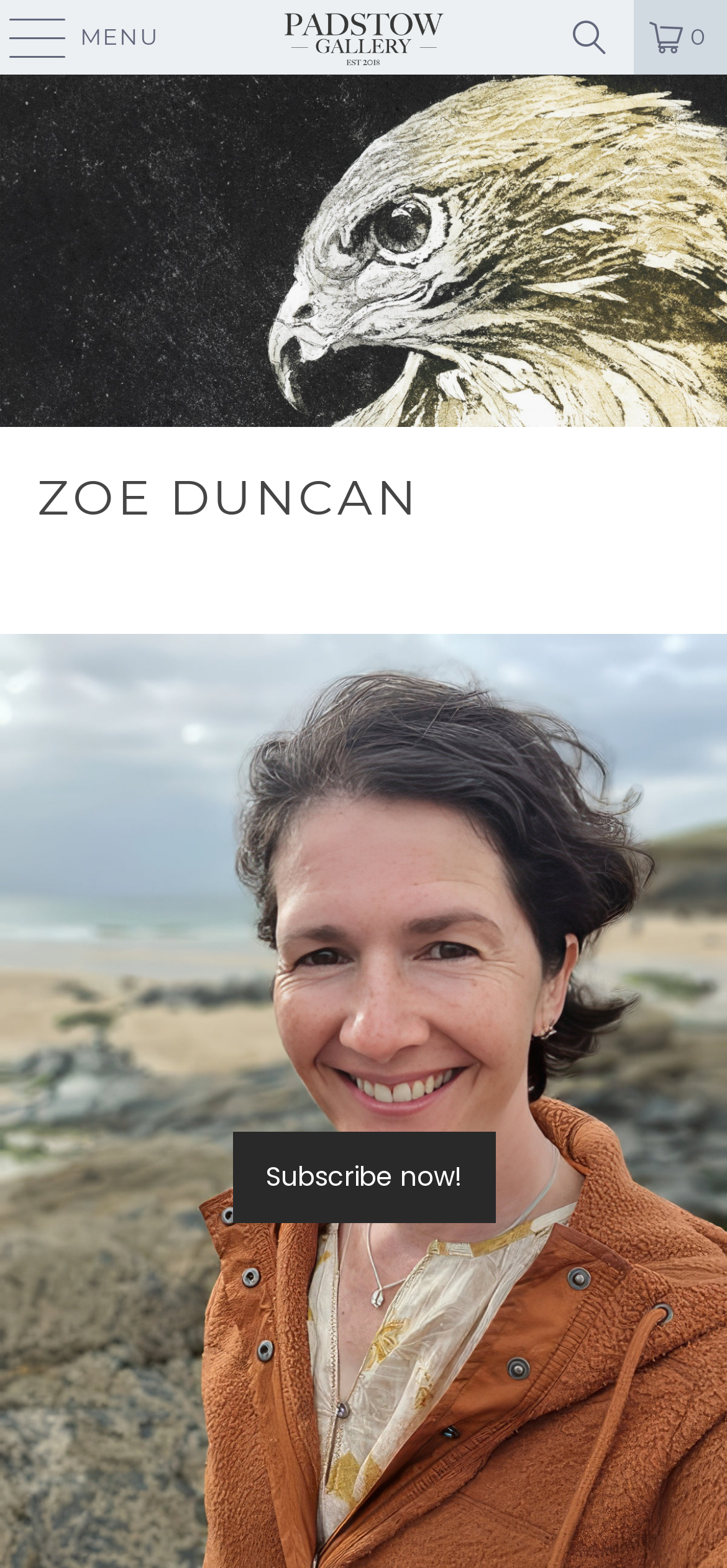What is the shape of the icon next to the 'MENU' text?
Look at the screenshot and respond with one word or a short phrase.

DisclosureTriangle